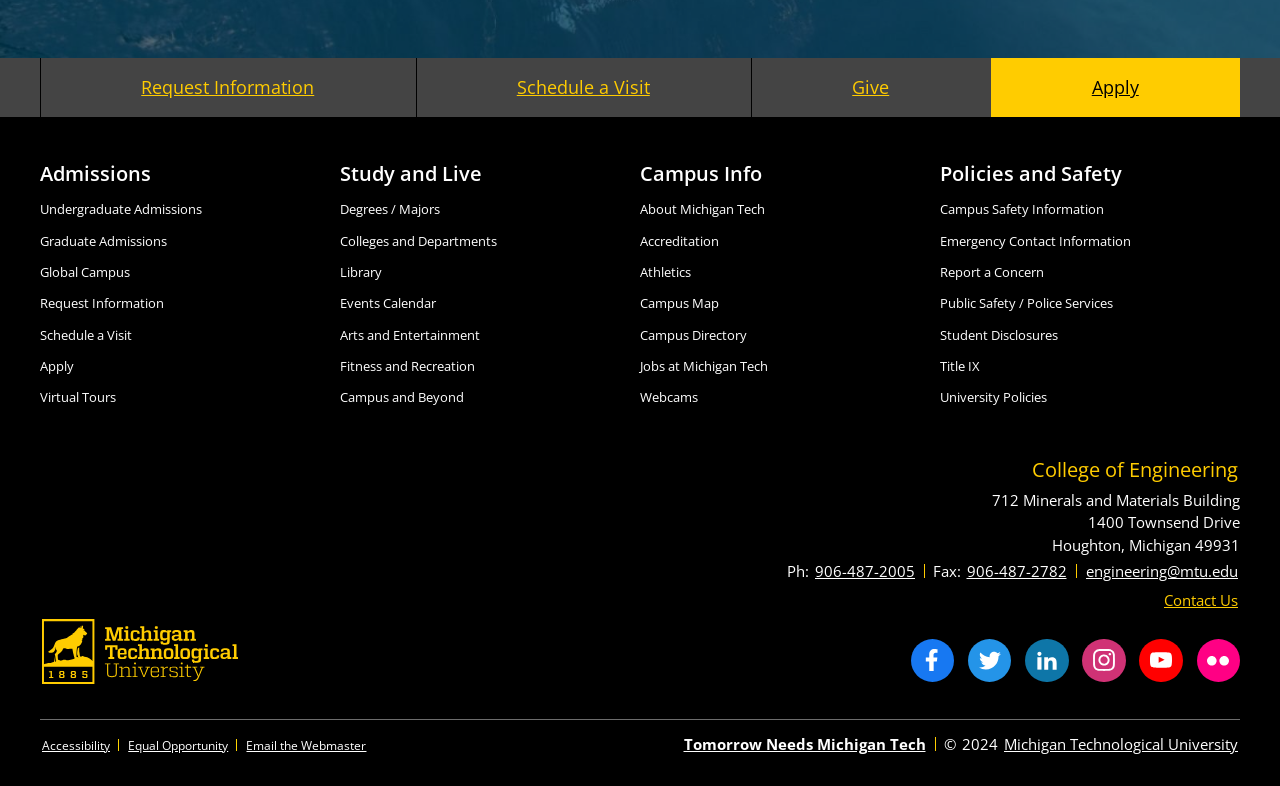What is the copyright year of the university's website?
Can you provide an in-depth and detailed response to the question?

I found the answer by looking at the bottom of the webpage, where I saw a copyright notice with the year 2024.